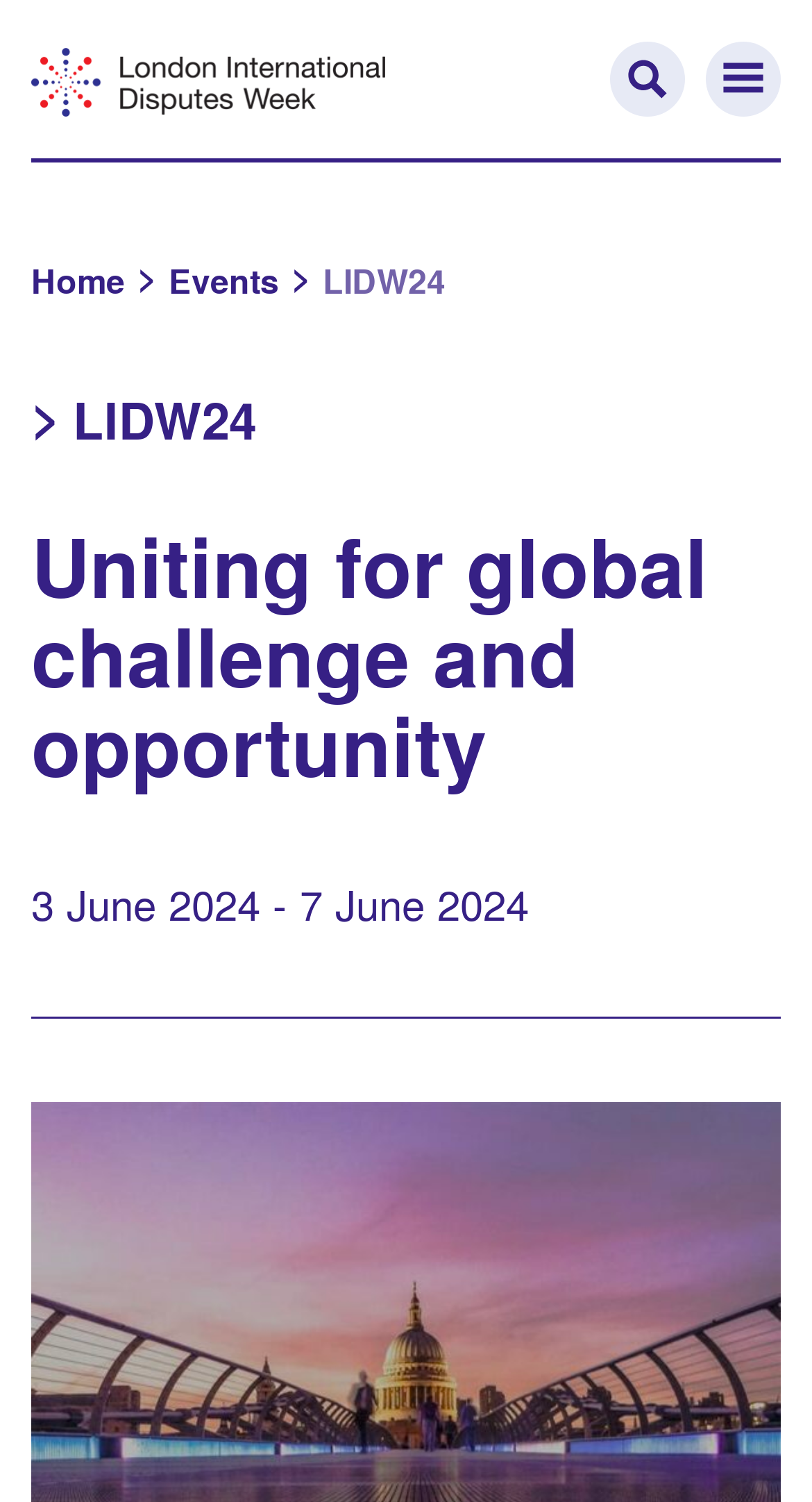Respond to the following question using a concise word or phrase: 
Is there a search function on the webpage?

Yes